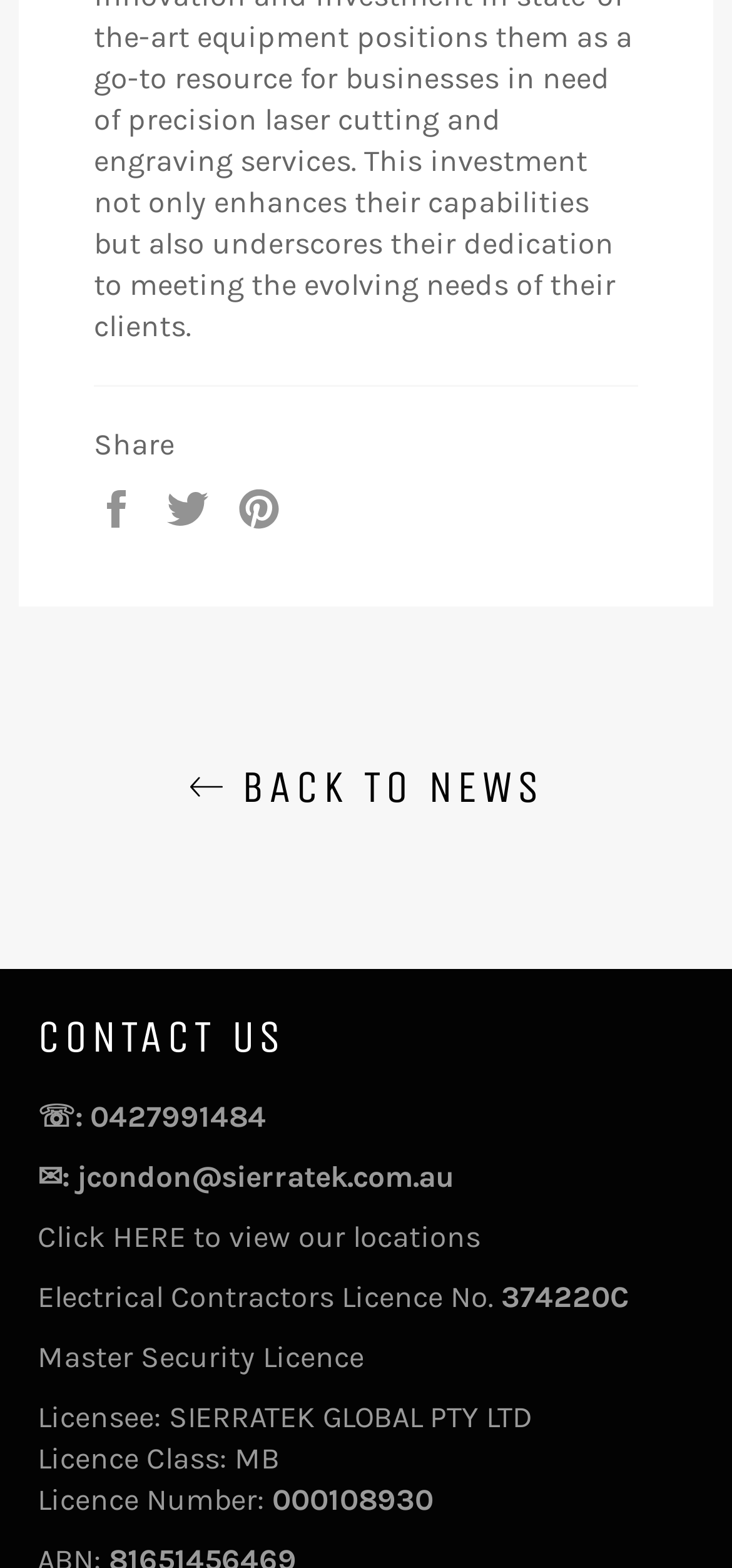Use the details in the image to answer the question thoroughly: 
What is the phone number to contact?

I found the phone number by looking at the 'CONTACT US' section, where it says '☏: 0427991484'.